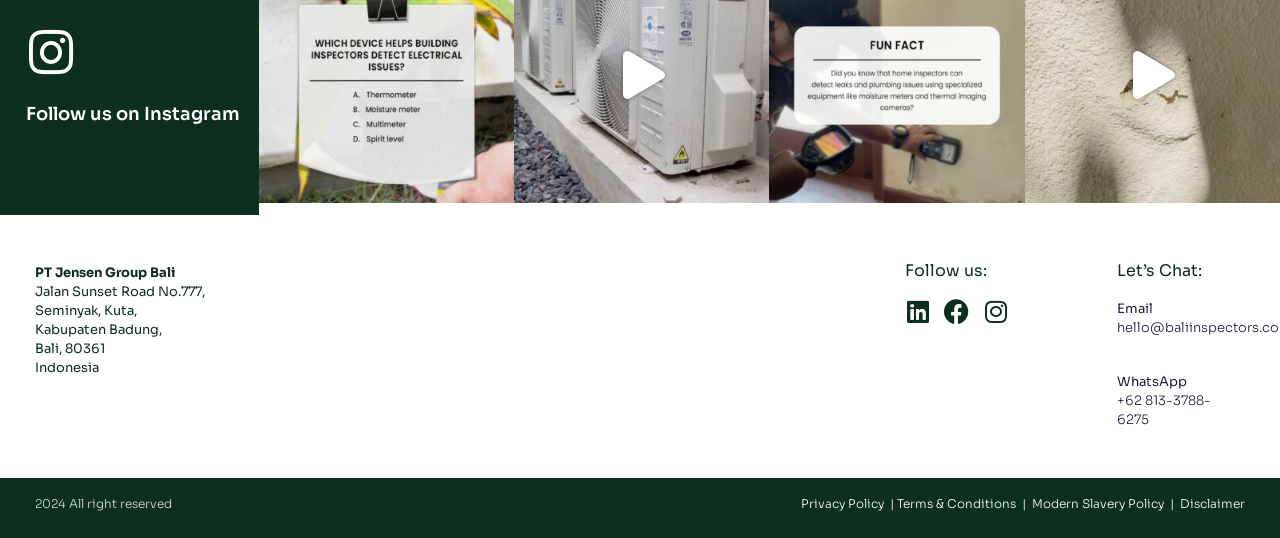Locate the bounding box coordinates of the clickable region to complete the following instruction: "Send an email."

[0.873, 0.558, 0.901, 0.59]